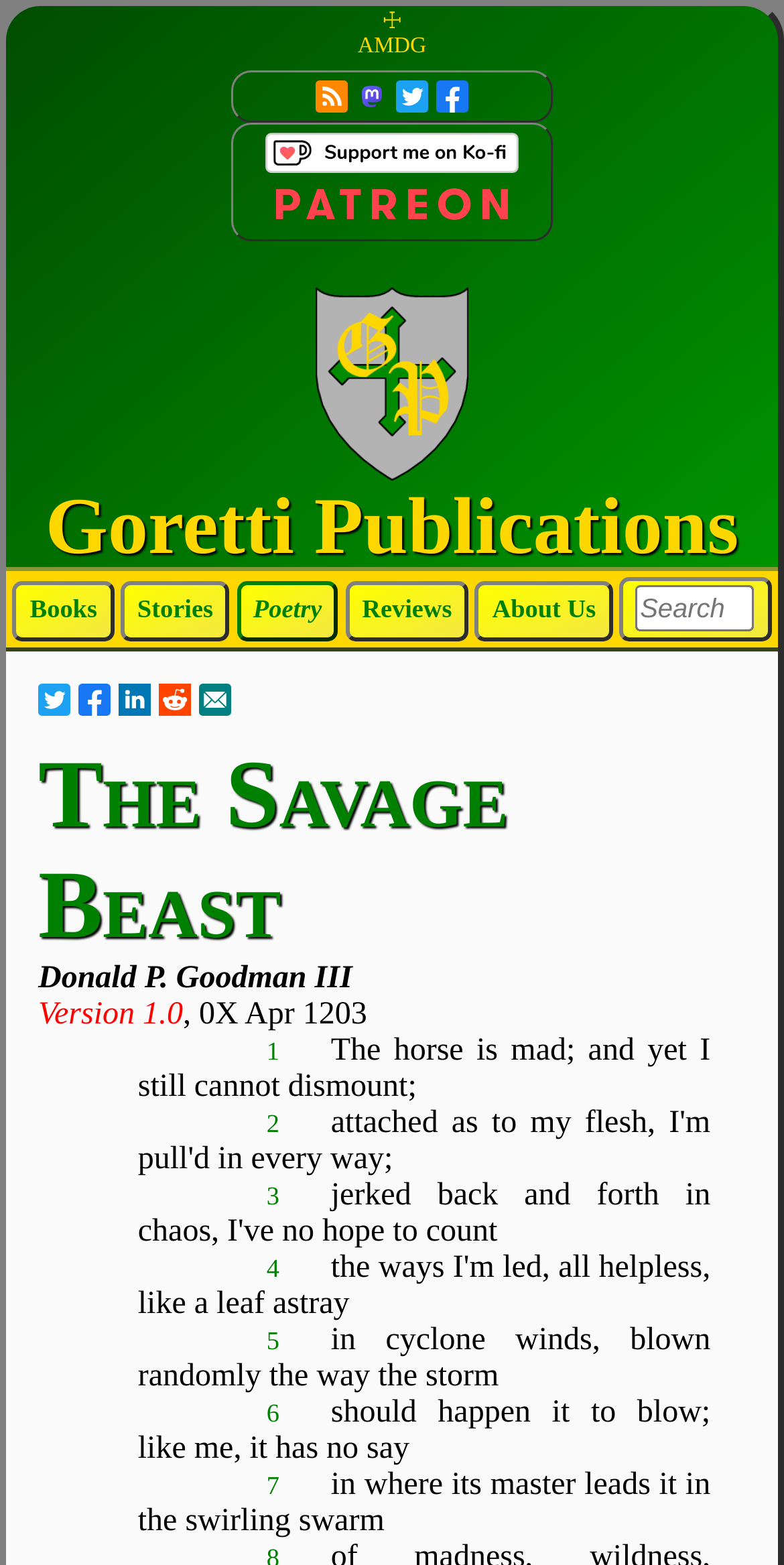What is the name of the poem on this webpage?
Give a one-word or short phrase answer based on the image.

The Savage Beast